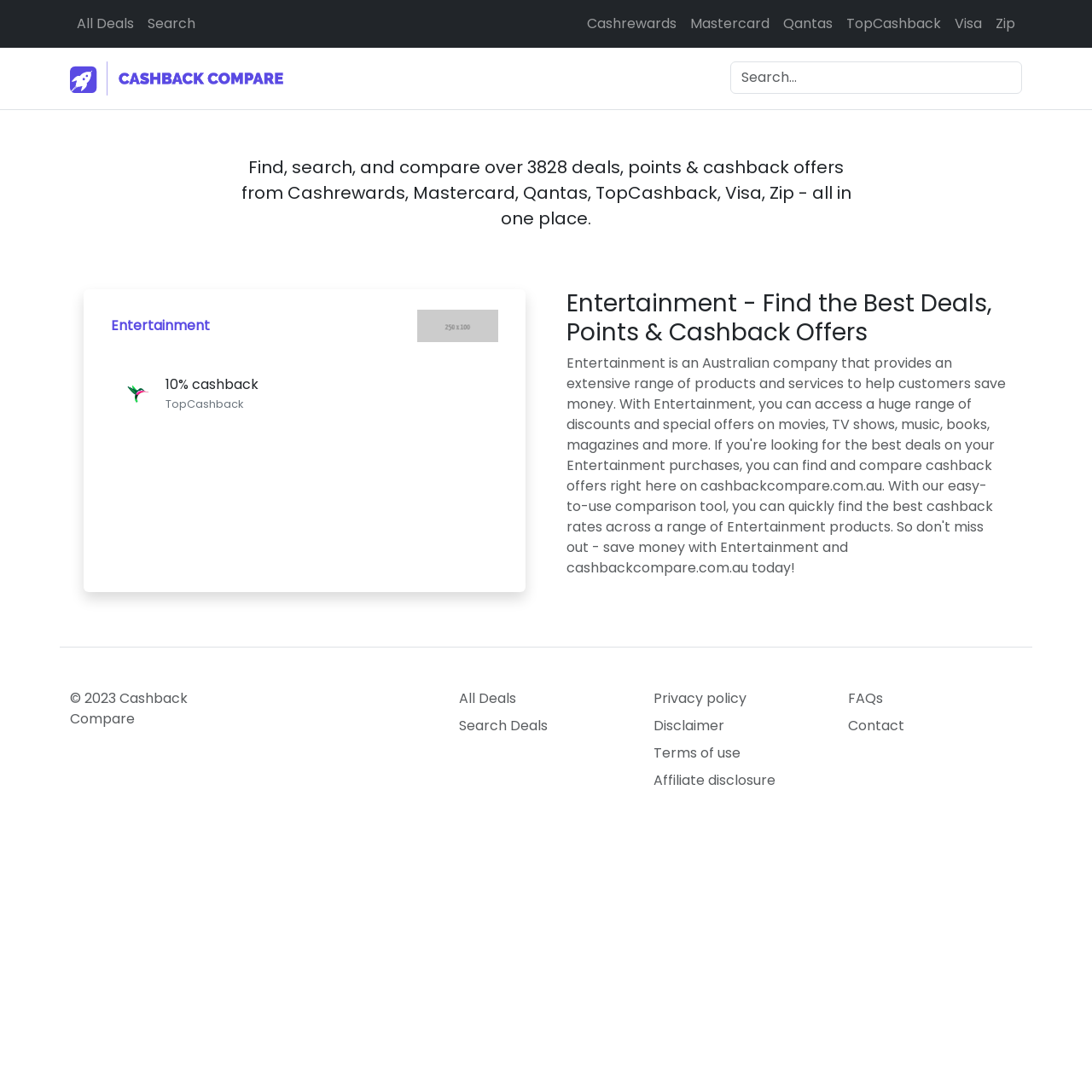Specify the bounding box coordinates of the area to click in order to follow the given instruction: "Explore Entertainment deals."

[0.102, 0.289, 0.192, 0.307]